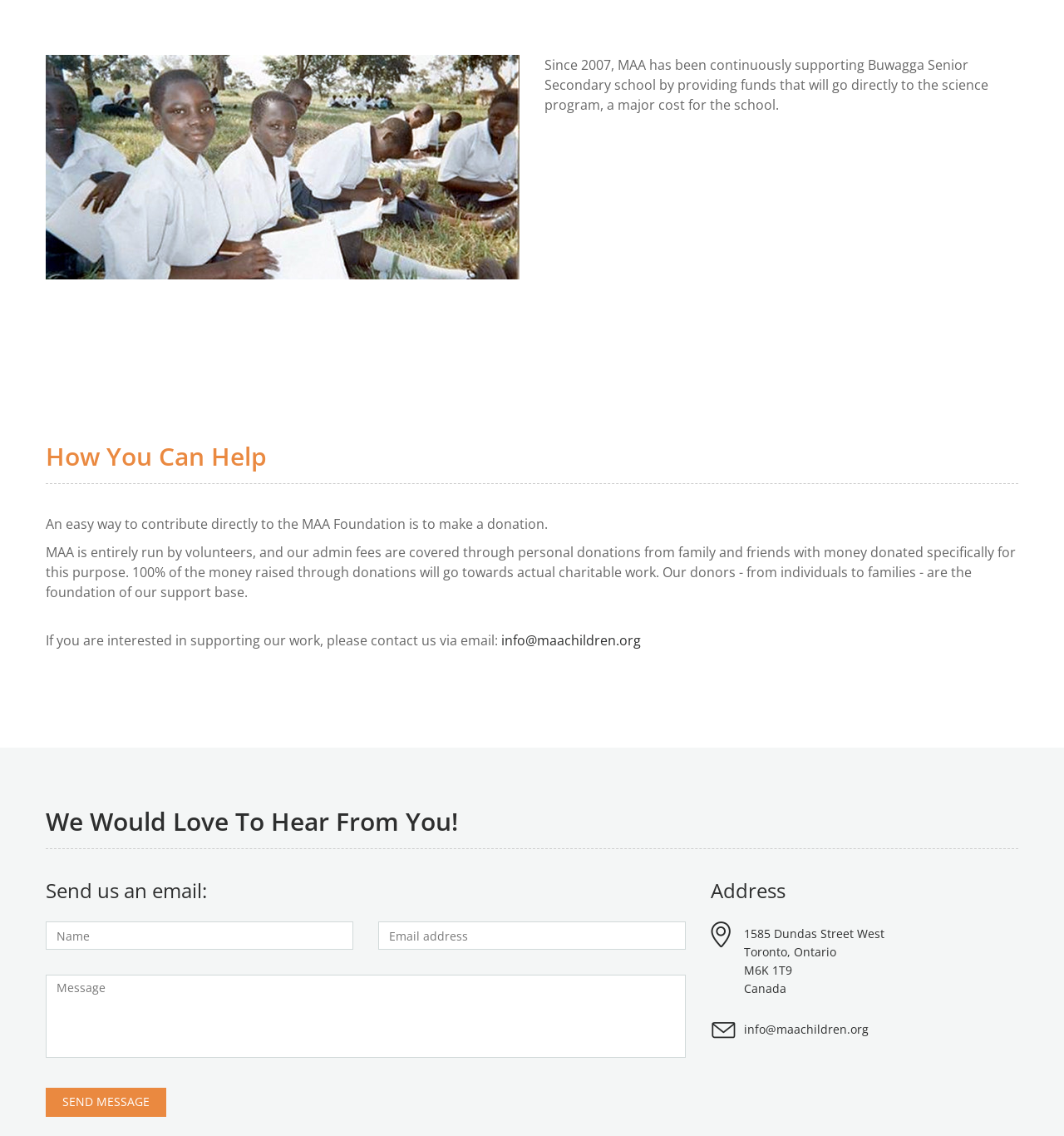How can I contribute to MAA?
Look at the screenshot and give a one-word or phrase answer.

Make a donation